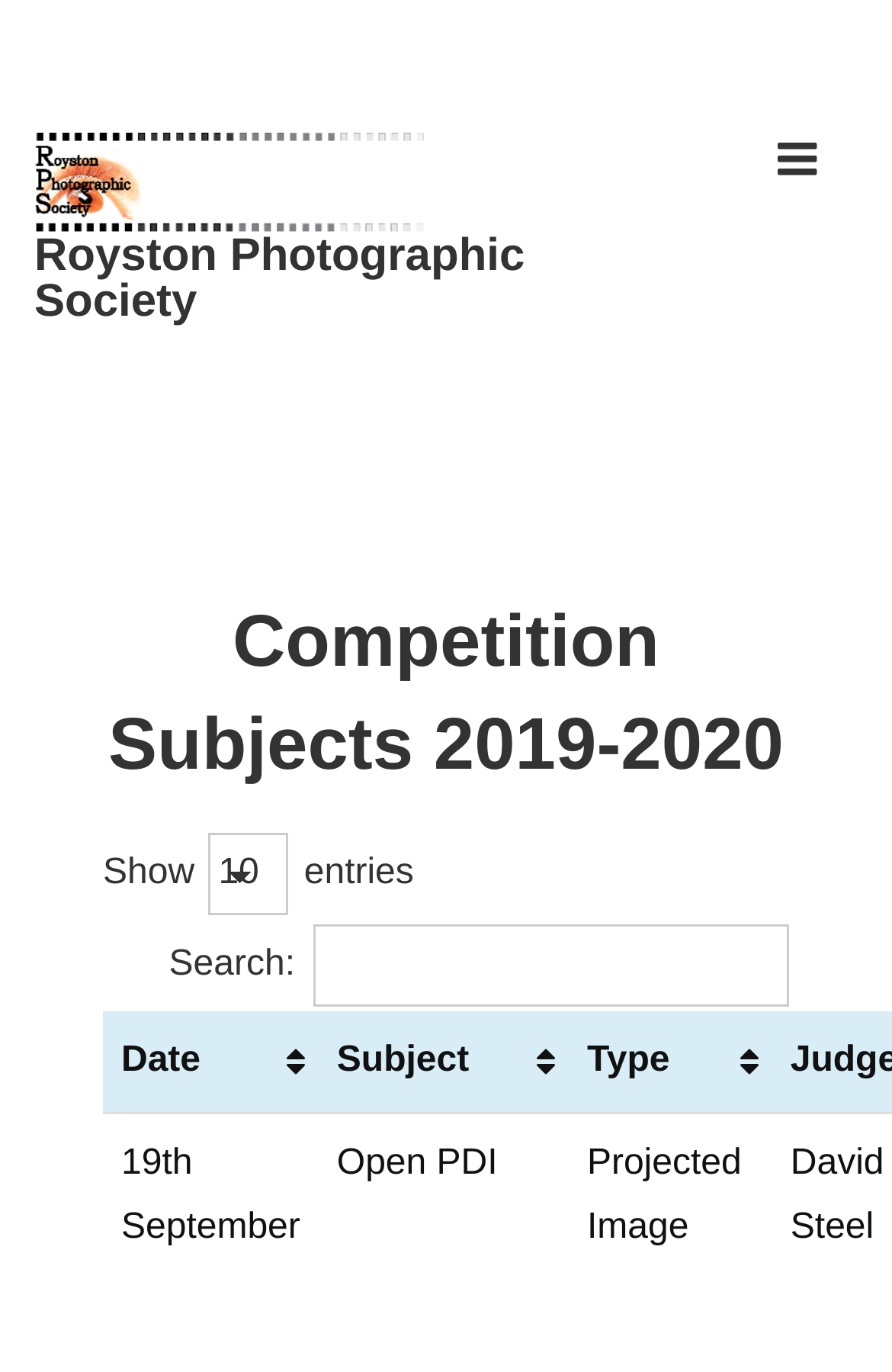Determine the bounding box coordinates of the region I should click to achieve the following instruction: "Sort the table by Date". Ensure the bounding box coordinates are four float numbers between 0 and 1, i.e., [left, top, right, bottom].

[0.115, 0.736, 0.357, 0.811]